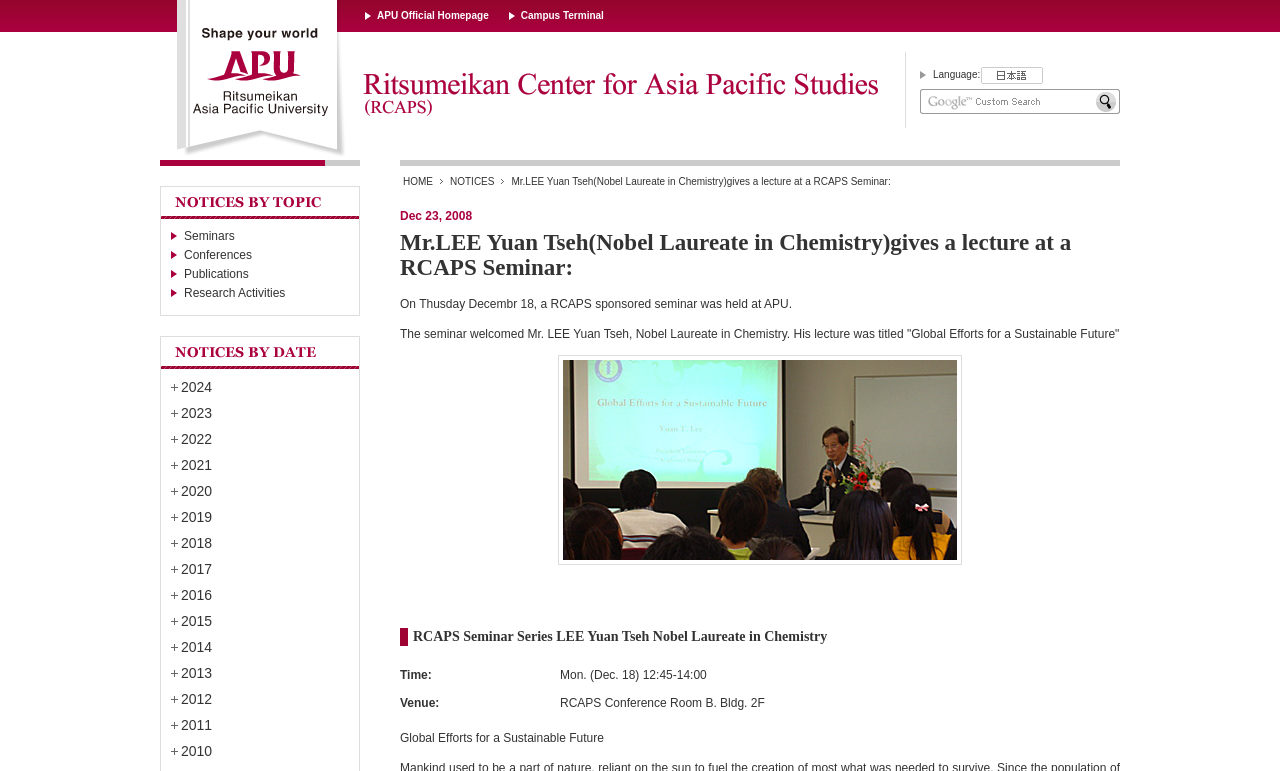What is the language of the webpage?
Provide an in-depth and detailed explanation in response to the question.

I found the answer by looking at the link element with the text 'japanese' which is likely to be the language of the webpage, as it is mentioned in the context of language selection.